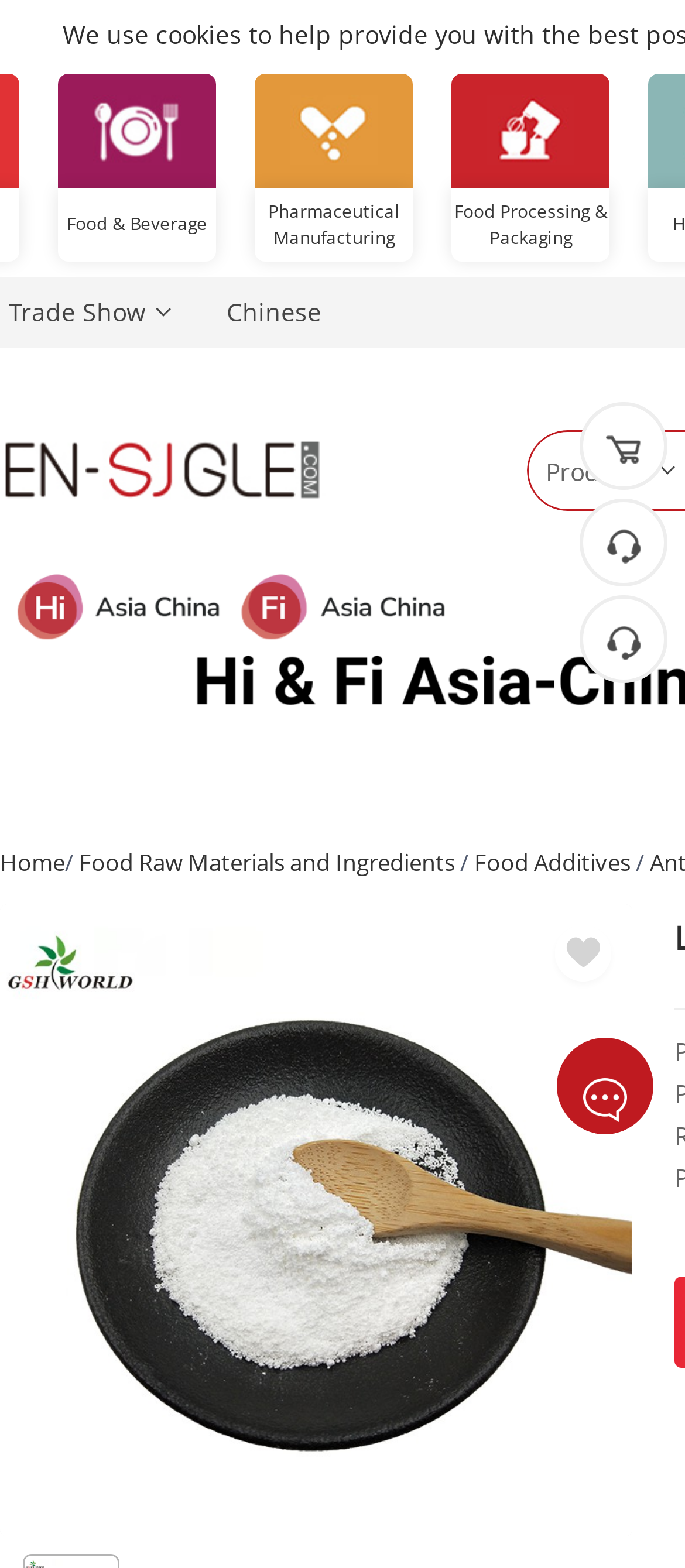What is the name of the product shown on the webpage?
Please use the image to provide an in-depth answer to the question.

The image with the caption 'L-Glutathione Oxidized' suggests that the product being shown on the webpage is L-Glutathione Oxidized.